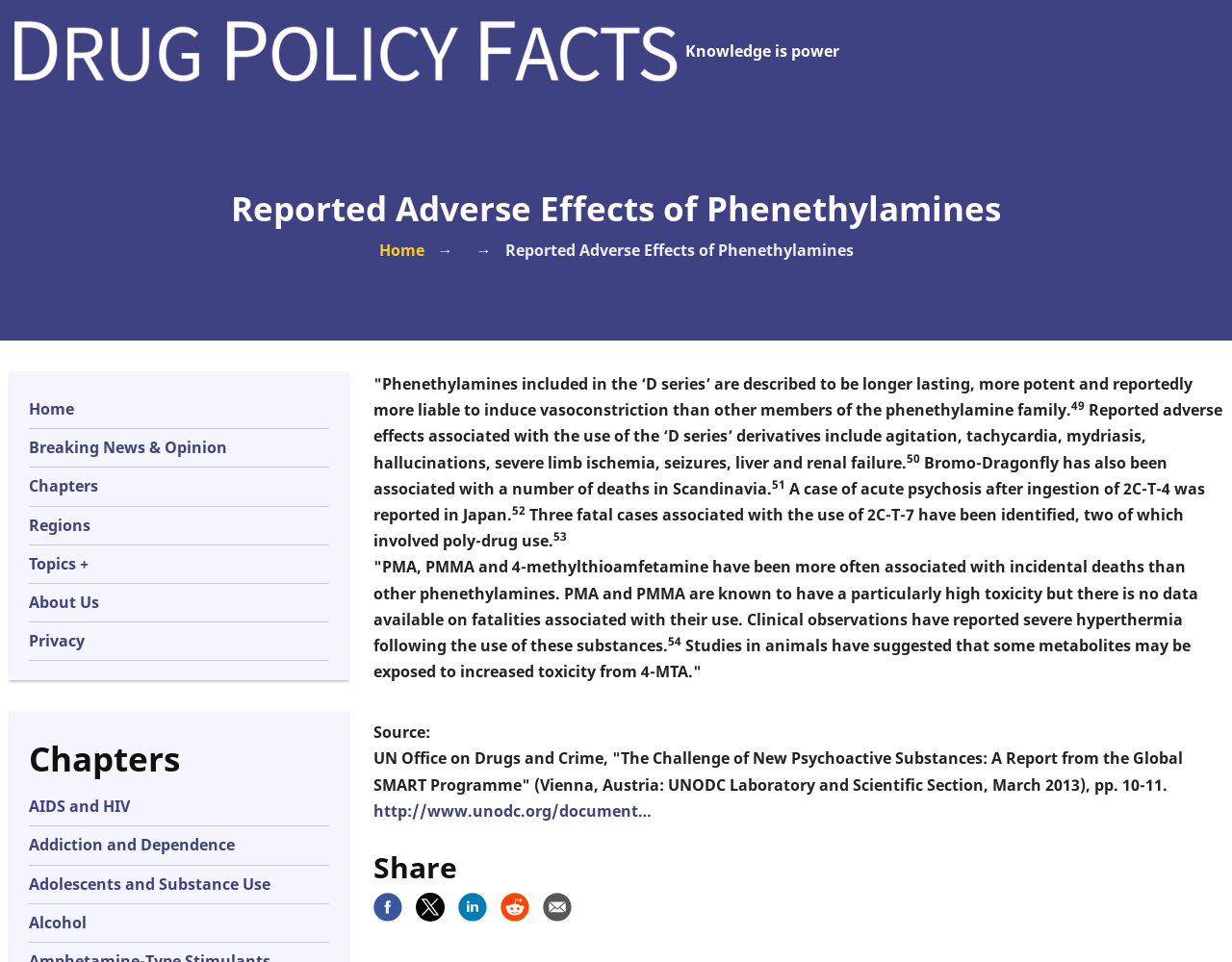Locate and provide the bounding box coordinates for the HTML element that matches this description: "alt="Share by Email Button"".

[0.441, 0.928, 0.464, 0.958]